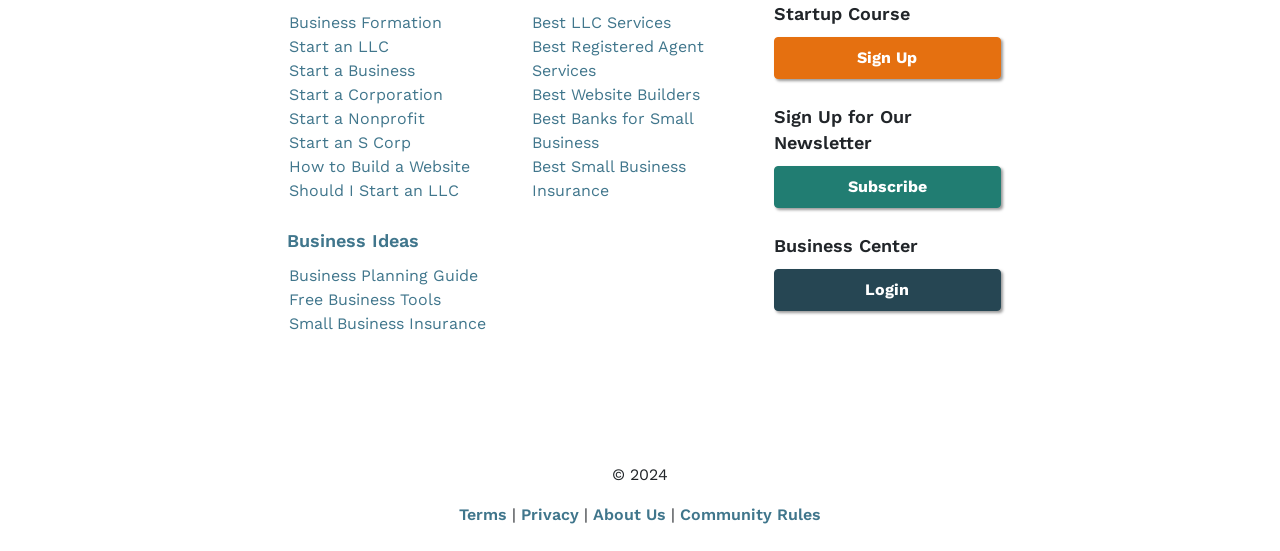Please mark the bounding box coordinates of the area that should be clicked to carry out the instruction: "Start an LLC".

[0.226, 0.067, 0.304, 0.102]